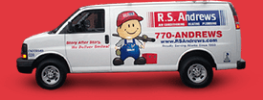What is the purpose of the vibrant red background?
From the image, respond with a single word or phrase.

To enhance visibility